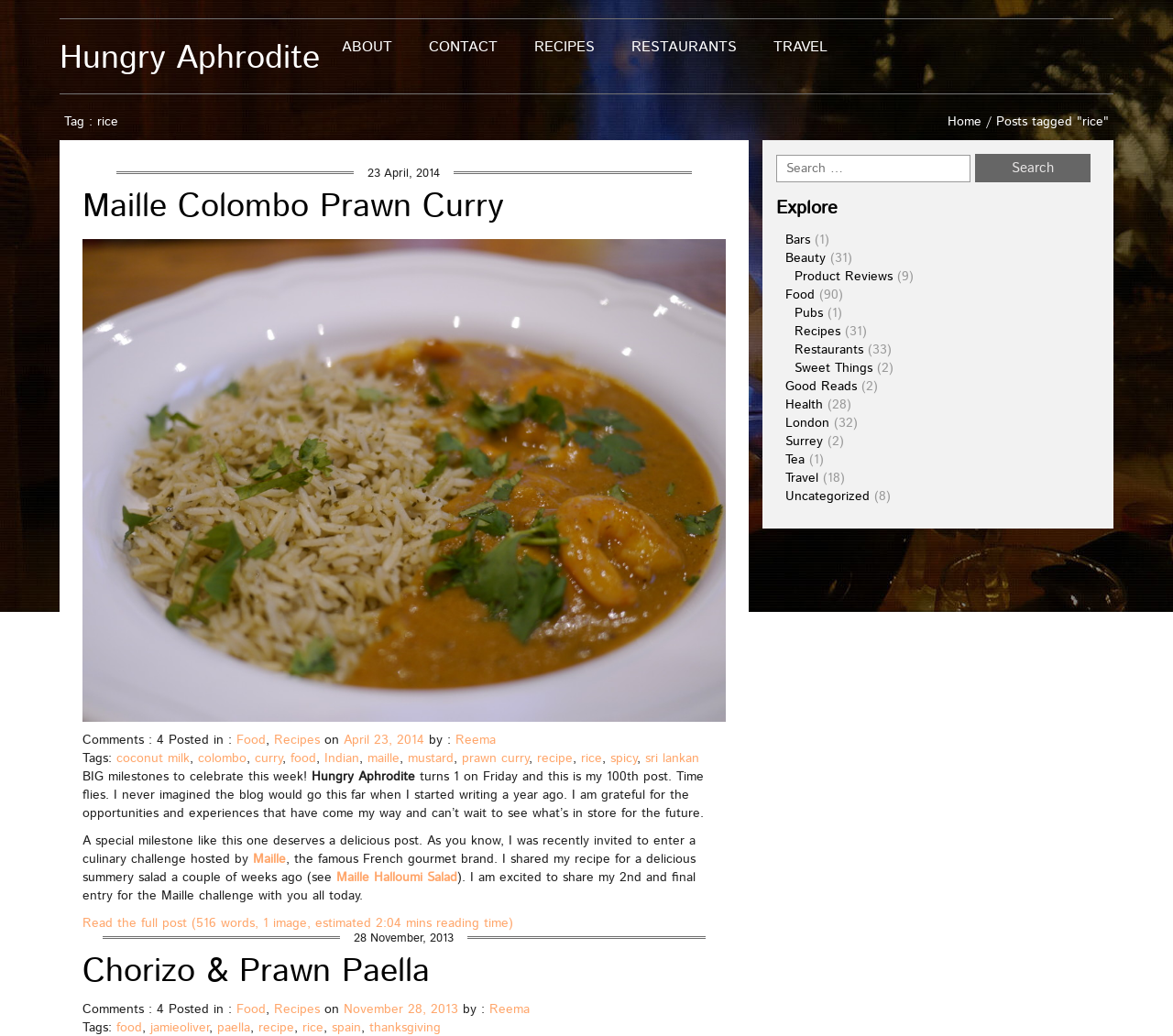Locate the bounding box coordinates of the element that should be clicked to execute the following instruction: "View the 'Maille Colombo Prawn Curry' recipe".

[0.07, 0.177, 0.429, 0.223]